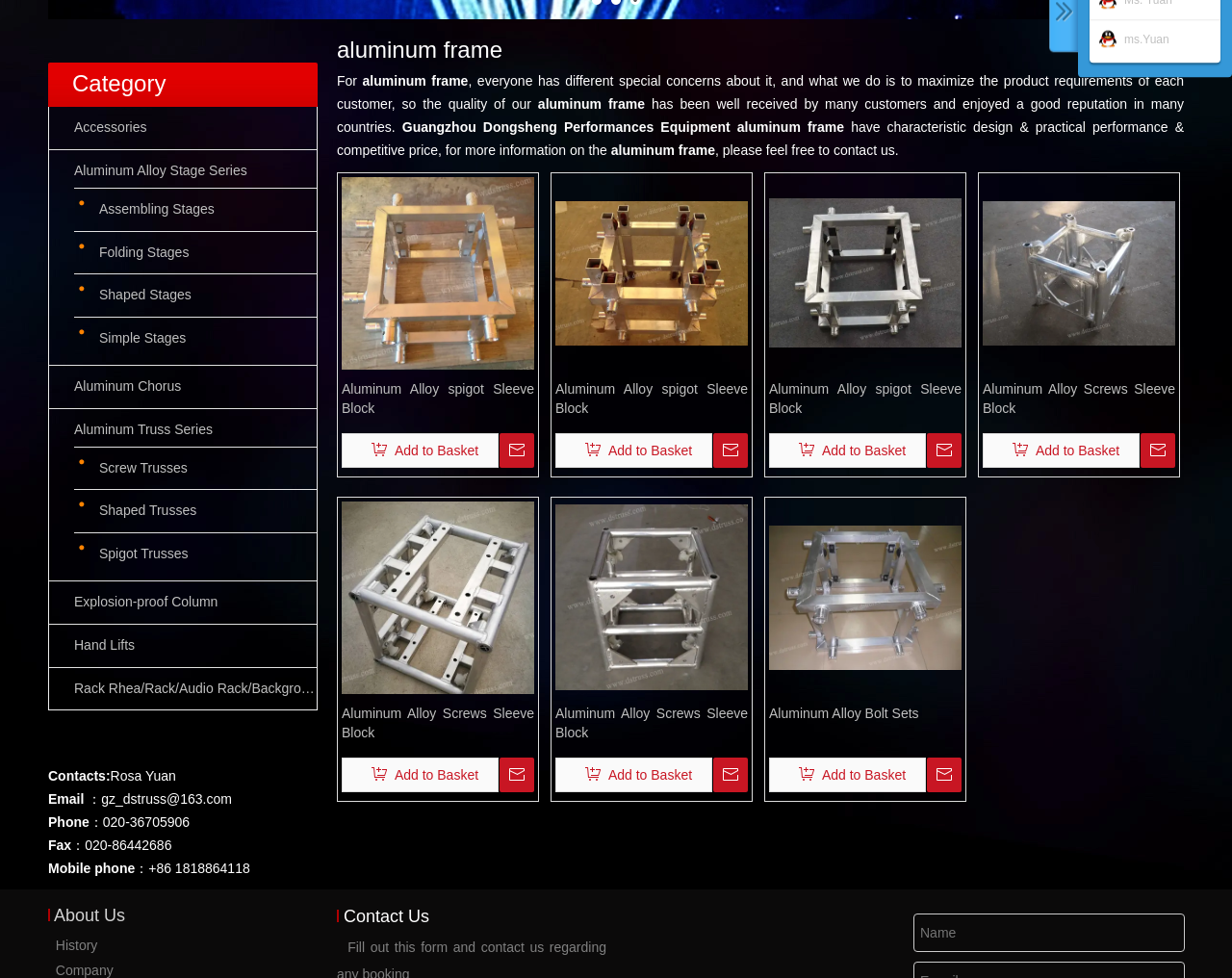Provide the bounding box coordinates of the HTML element described as: "Add to Basket". The bounding box coordinates should be four float numbers between 0 and 1, i.e., [left, top, right, bottom].

[0.451, 0.774, 0.578, 0.81]